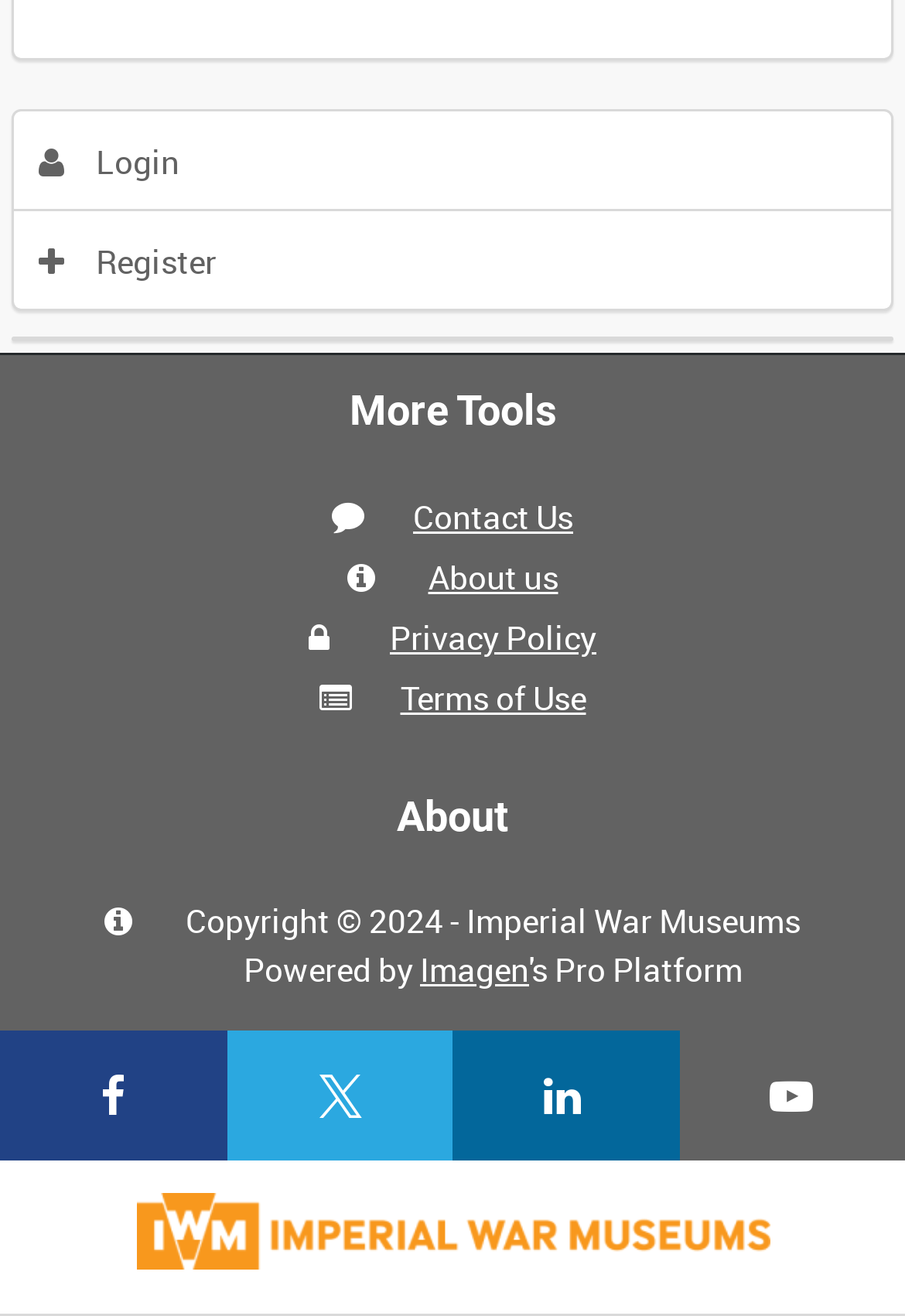How many main sections are there?
Please answer the question with a detailed and comprehensive explanation.

I analyzed the structure of the webpage and found two main sections: 'More Tools' and 'About'. These sections are represented by headings and contain links to related pages.